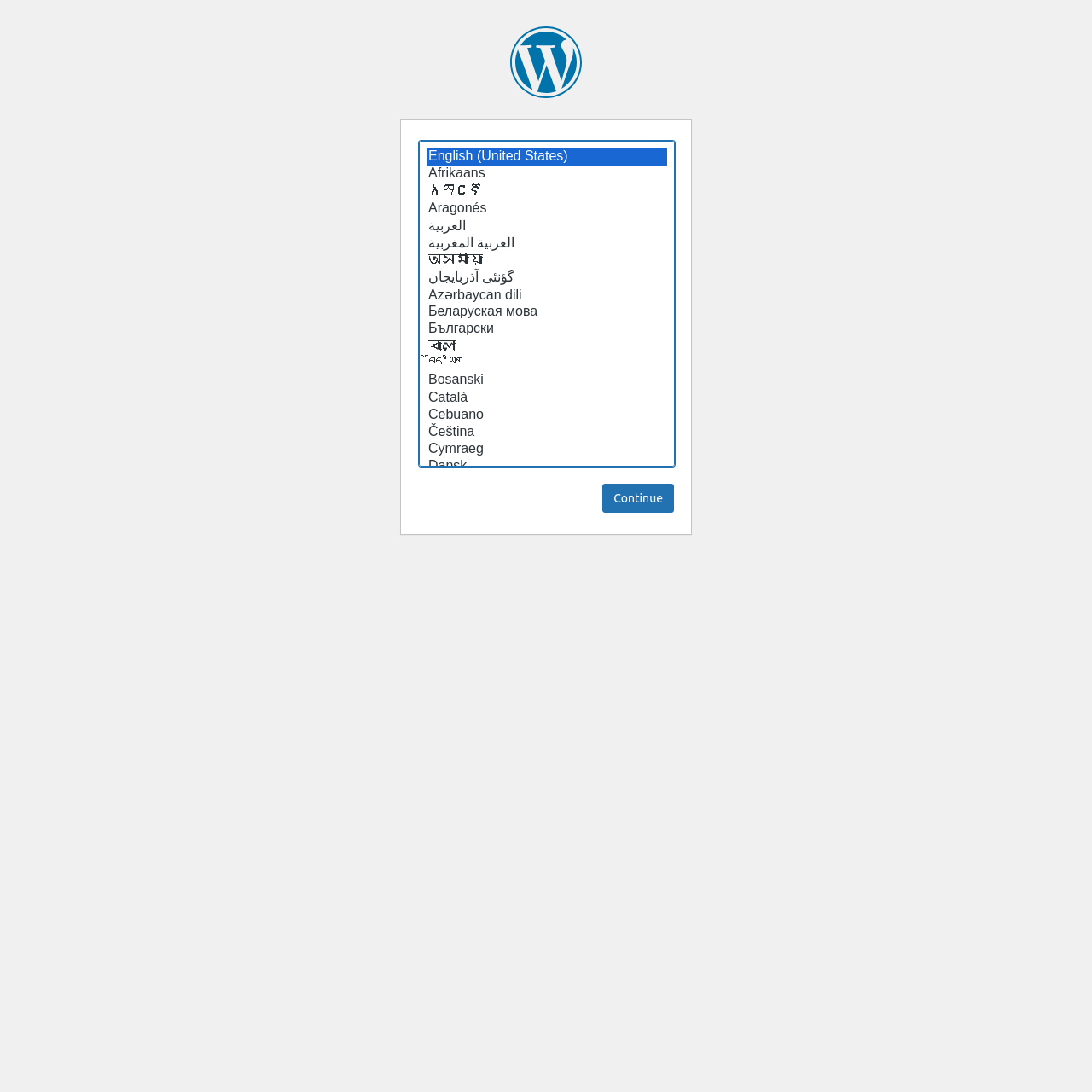What is the orientation of the language selection list?
Please provide a single word or phrase in response based on the screenshot.

Vertical